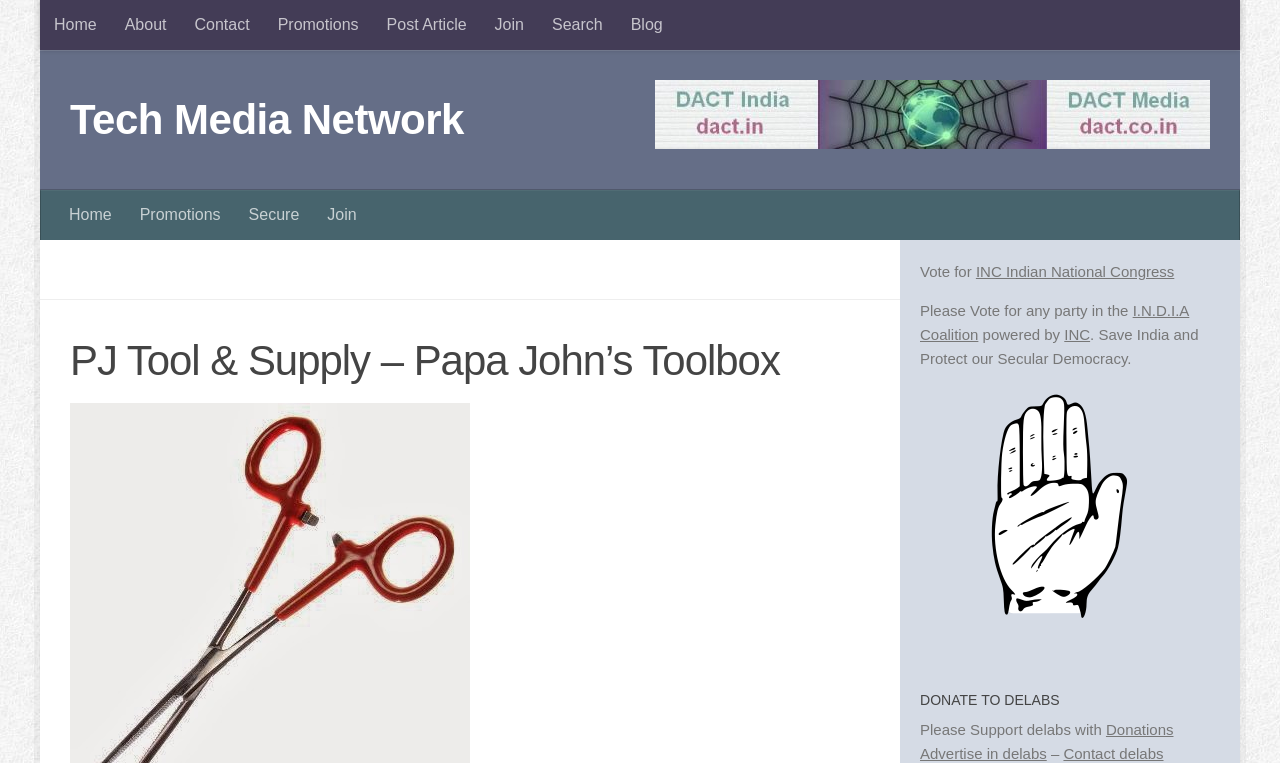Refer to the screenshot and give an in-depth answer to this question: What is the name of the toolbox?

The name of the toolbox can be found in the heading element 'PJ Tool & Supply – Papa John’s Toolbox' which is located at the top of the webpage, indicating that the webpage is related to Papa John's Toolbox.